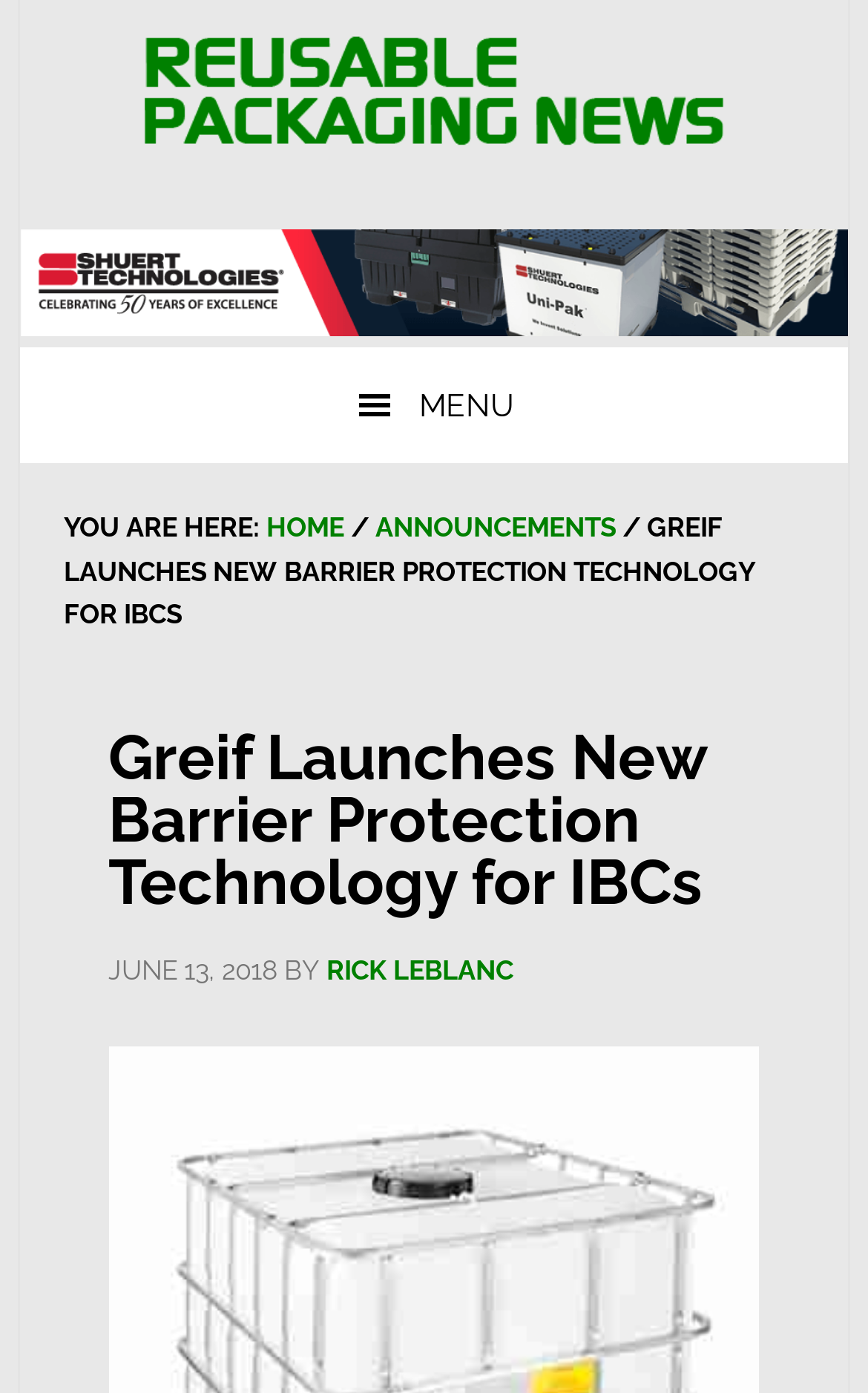What is the text of the webpage's headline?

Greif Launches New Barrier Protection Technology for IBCs